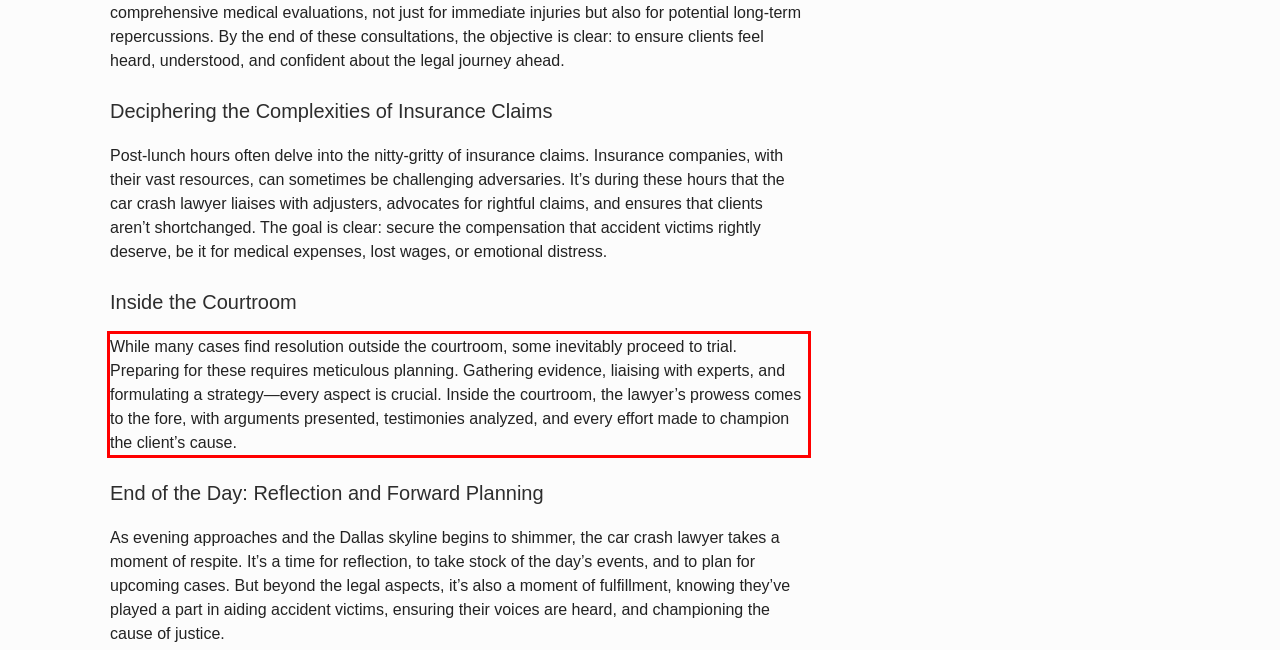By examining the provided screenshot of a webpage, recognize the text within the red bounding box and generate its text content.

While many cases find resolution outside the courtroom, some inevitably proceed to trial. Preparing for these requires meticulous planning. Gathering evidence, liaising with experts, and formulating a strategy—every aspect is crucial. Inside the courtroom, the lawyer’s prowess comes to the fore, with arguments presented, testimonies analyzed, and every effort made to champion the client’s cause.